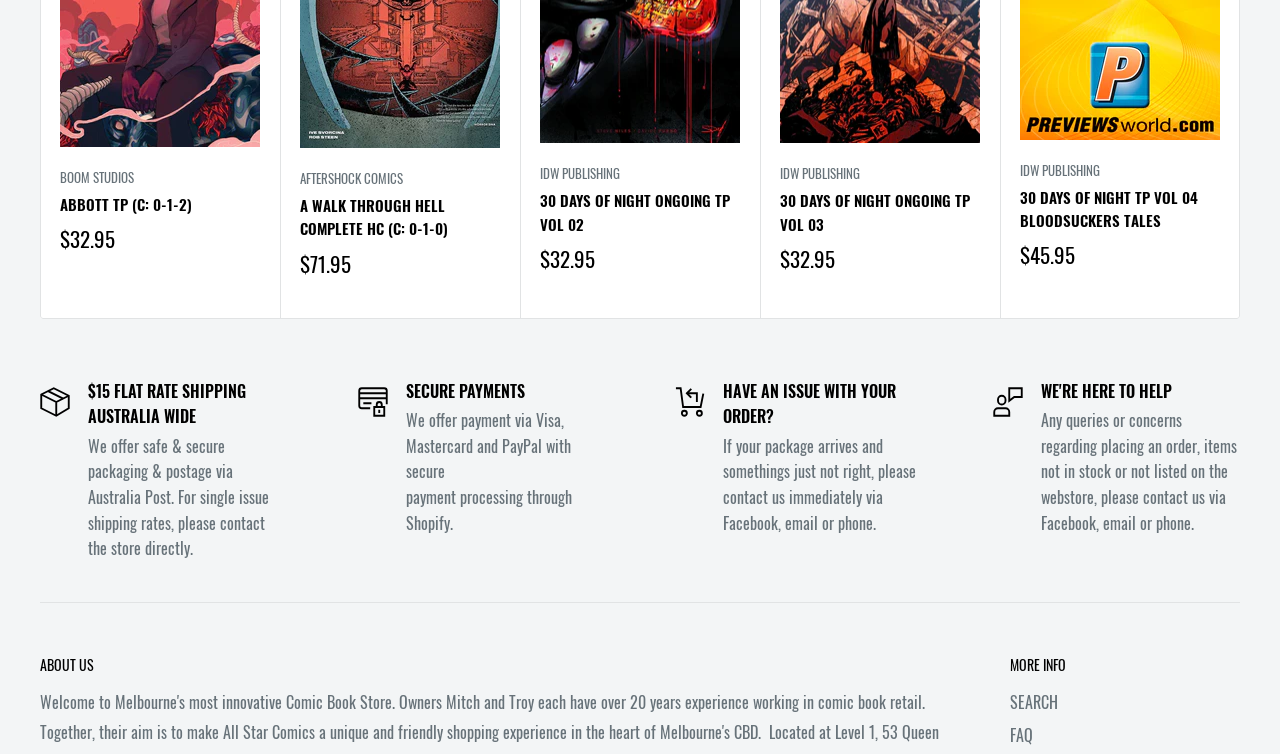Refer to the image and provide a thorough answer to this question:
What is the price of '30 DAYS OF NIGHT ONGOING TP VOL 02'?

The price of '30 DAYS OF NIGHT ONGOING TP VOL 02' is listed as $32.95, which is indicated by the StaticText element with the text '$32.95' next to the link for this product.